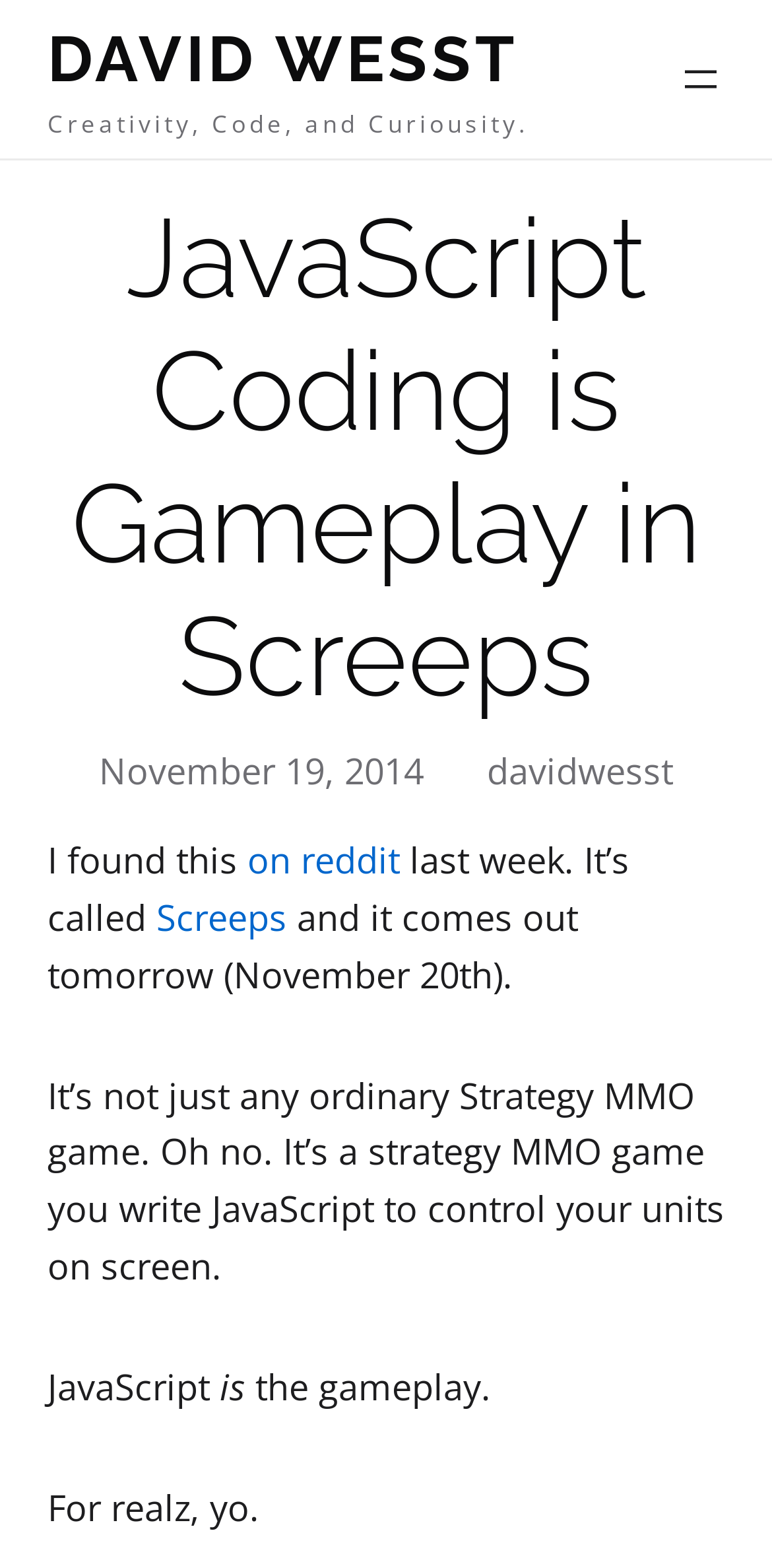Predict the bounding box of the UI element based on this description: "Screeps".

[0.203, 0.57, 0.372, 0.6]